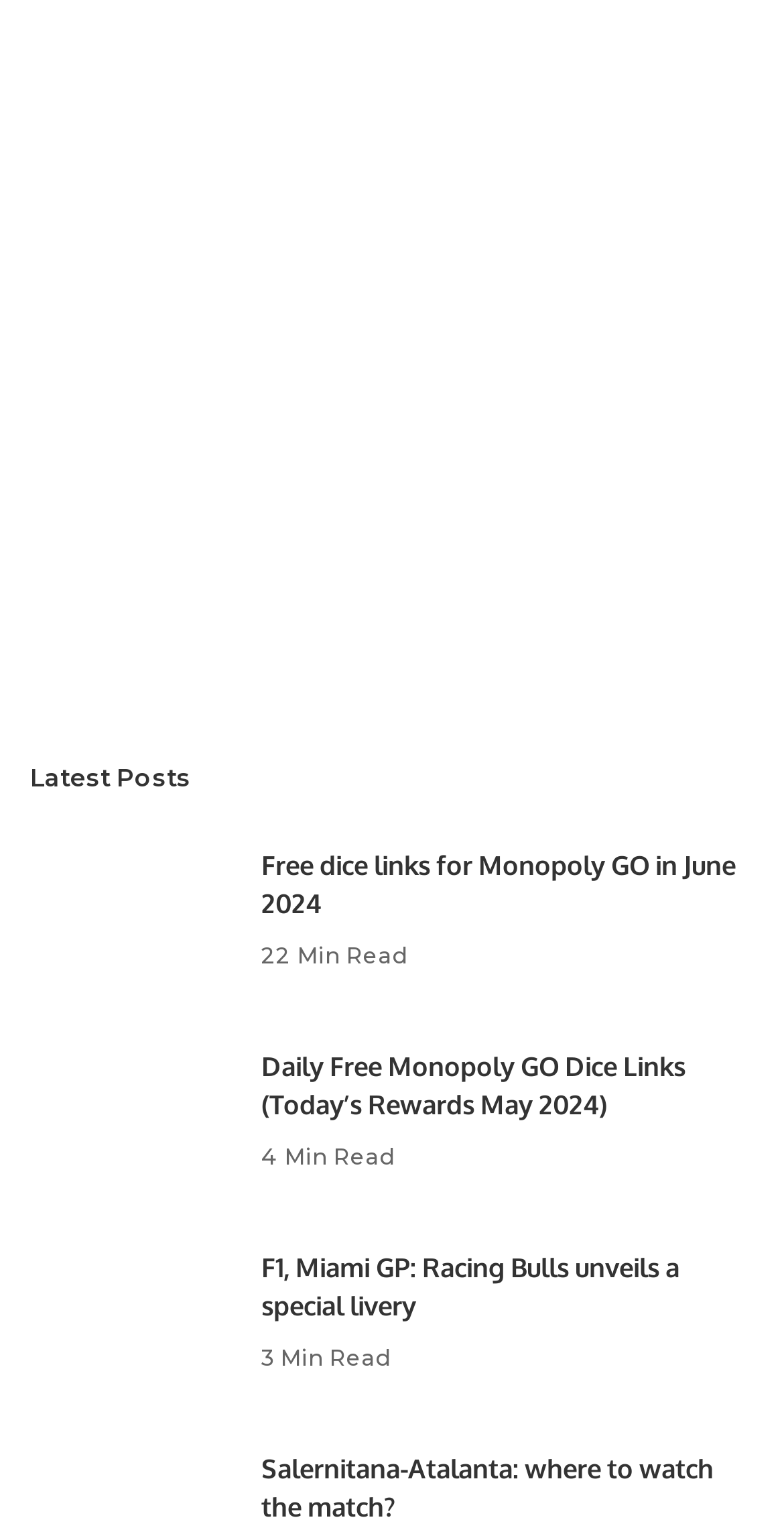What is the topic of the fifth post?
Give a single word or phrase answer based on the content of the image.

F1, Miami GP